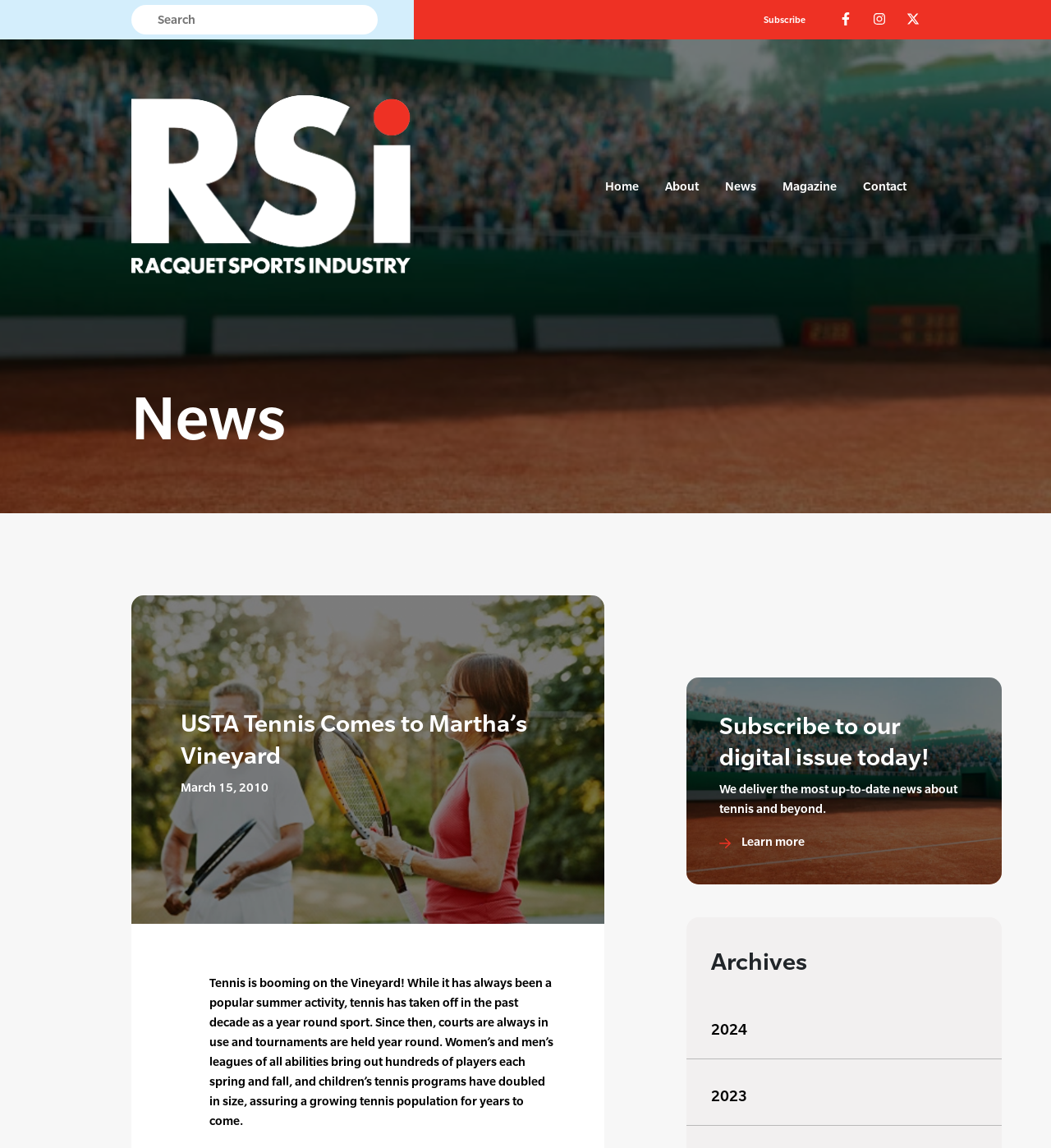Specify the bounding box coordinates for the region that must be clicked to perform the given instruction: "Subscribe to the digital issue".

[0.727, 0.011, 0.766, 0.024]